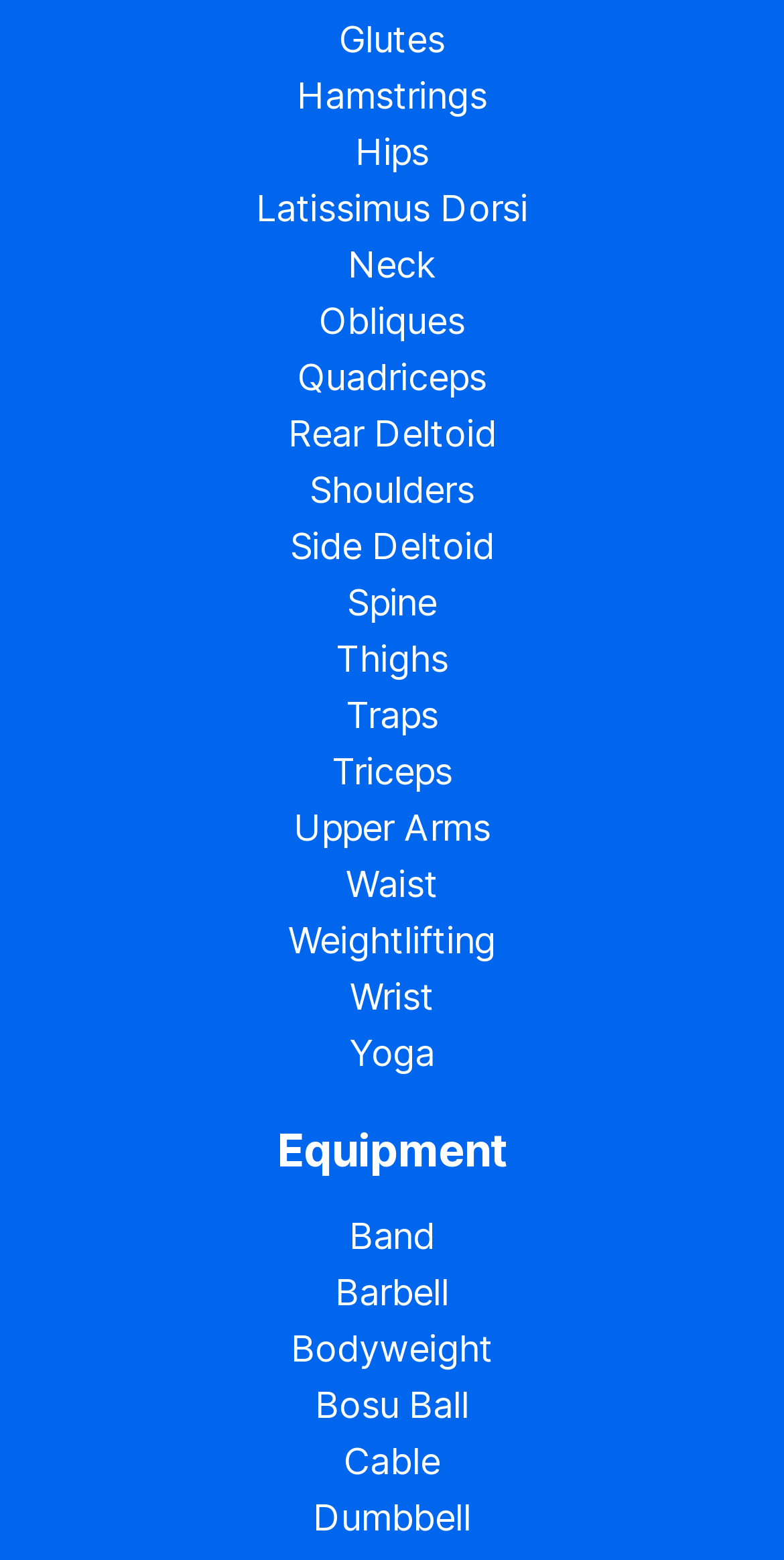What is the last body part listed?
Based on the screenshot, provide your answer in one word or phrase.

Wrist